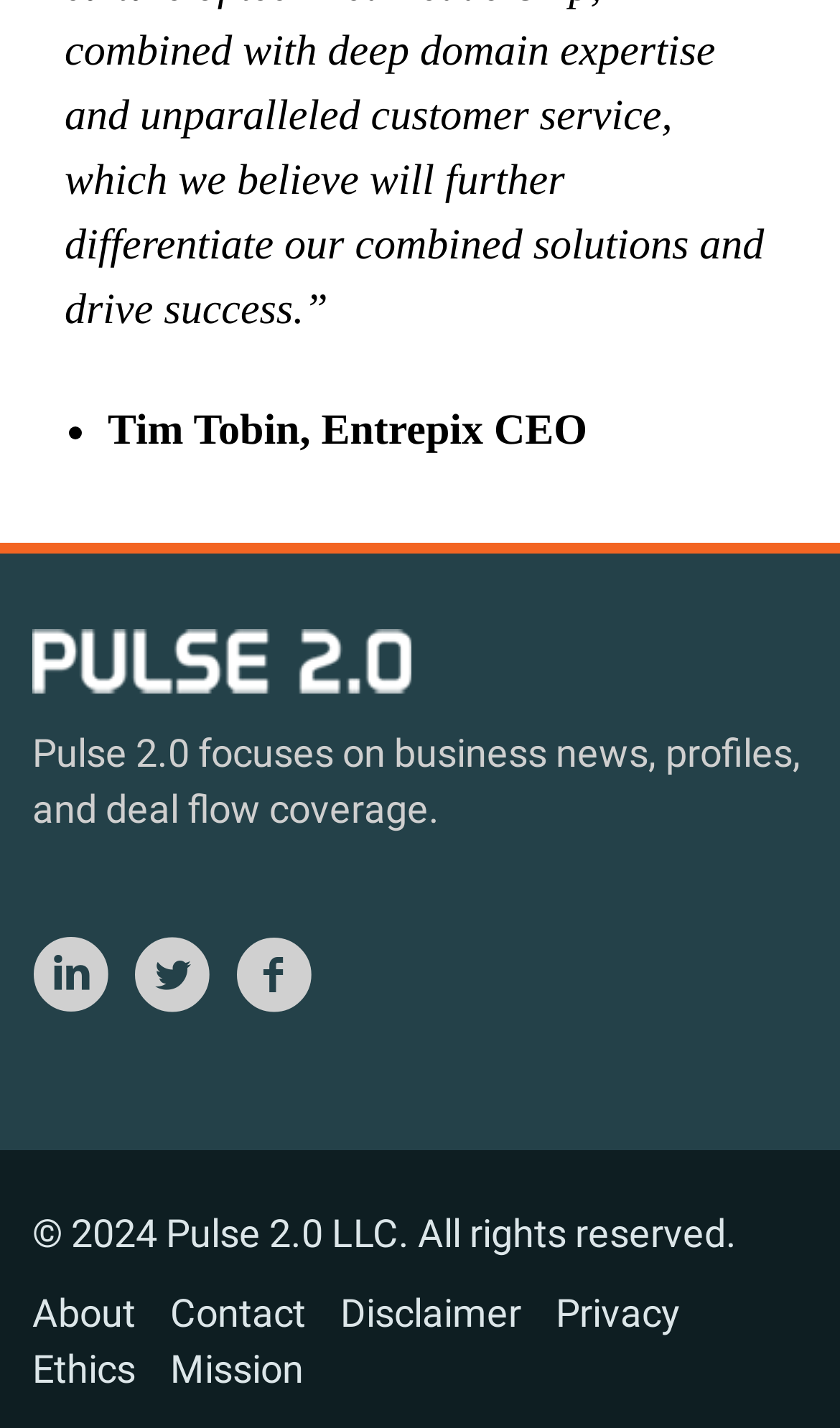Locate the bounding box coordinates of the clickable region to complete the following instruction: "Check the publication date."

None